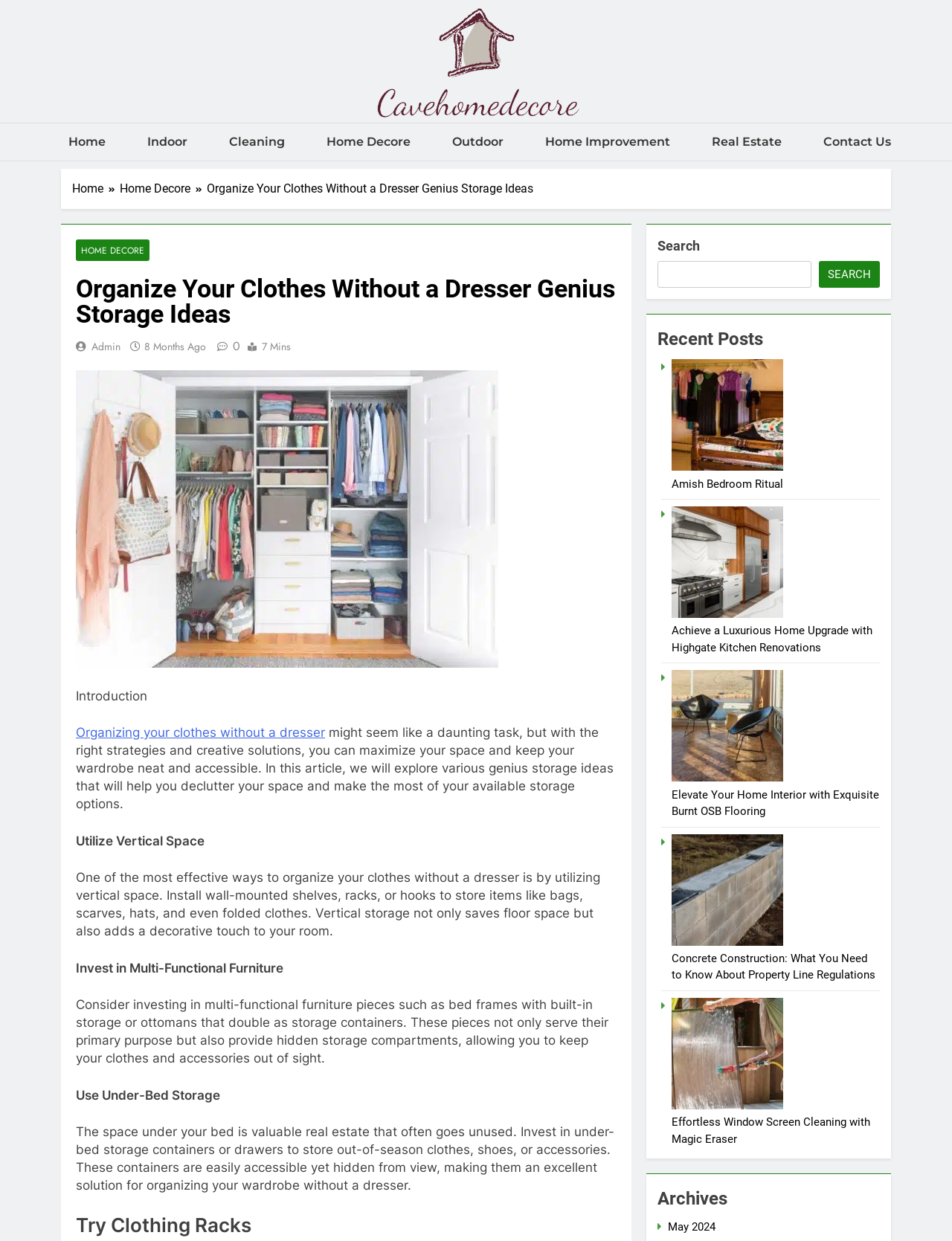Determine the bounding box coordinates of the section to be clicked to follow the instruction: "Read the article 'Amish Bedroom Ritual'". The coordinates should be given as four float numbers between 0 and 1, formatted as [left, top, right, bottom].

[0.706, 0.384, 0.823, 0.395]